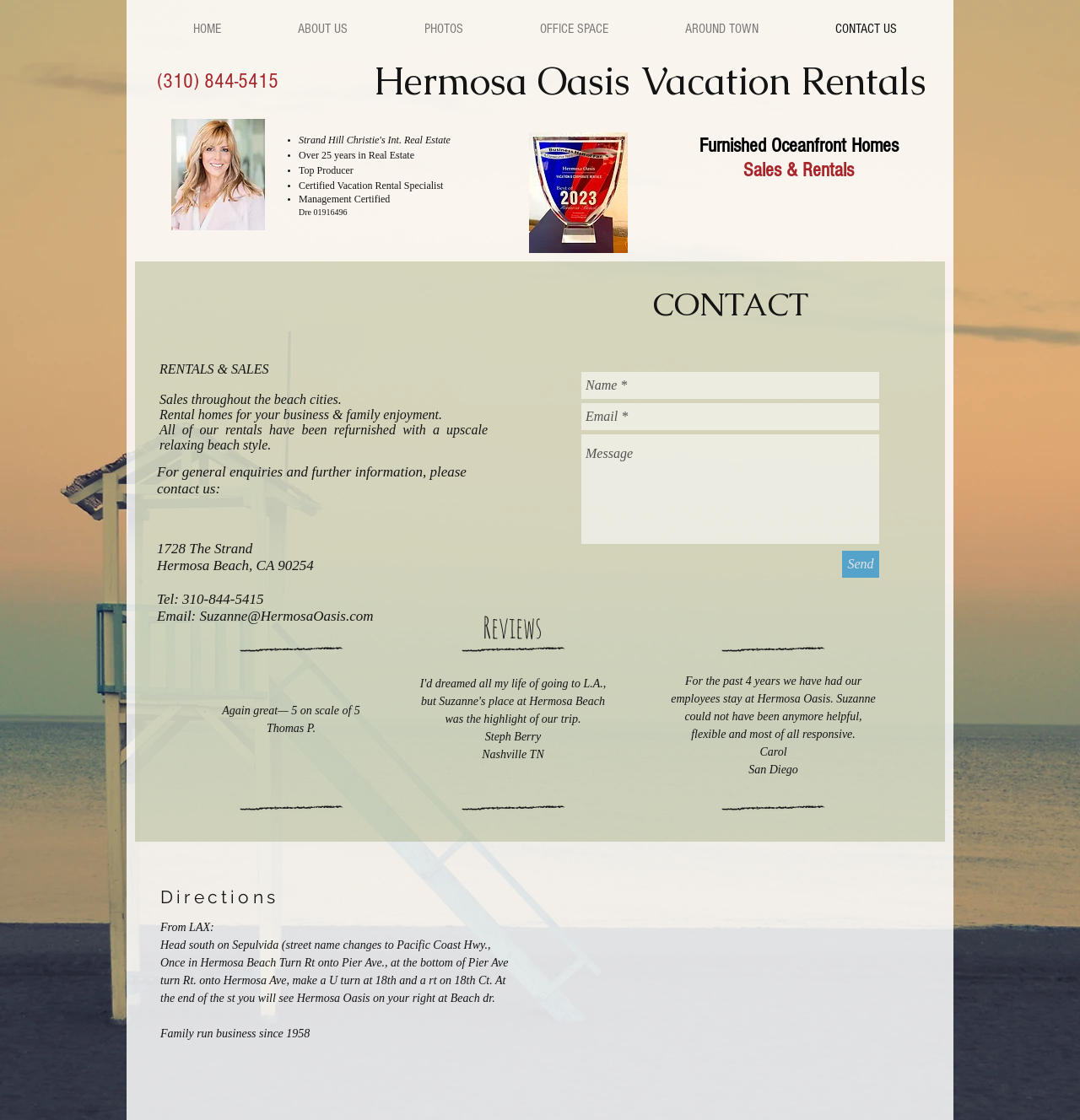What is the address of Hermosa Oasis?
Please respond to the question with a detailed and informative answer.

The address of Hermosa Oasis can be found in the 'CONTACT' section at the bottom of the webpage, where it is listed as '1728 The Strand, Hermosa Beach, CA 90254'.